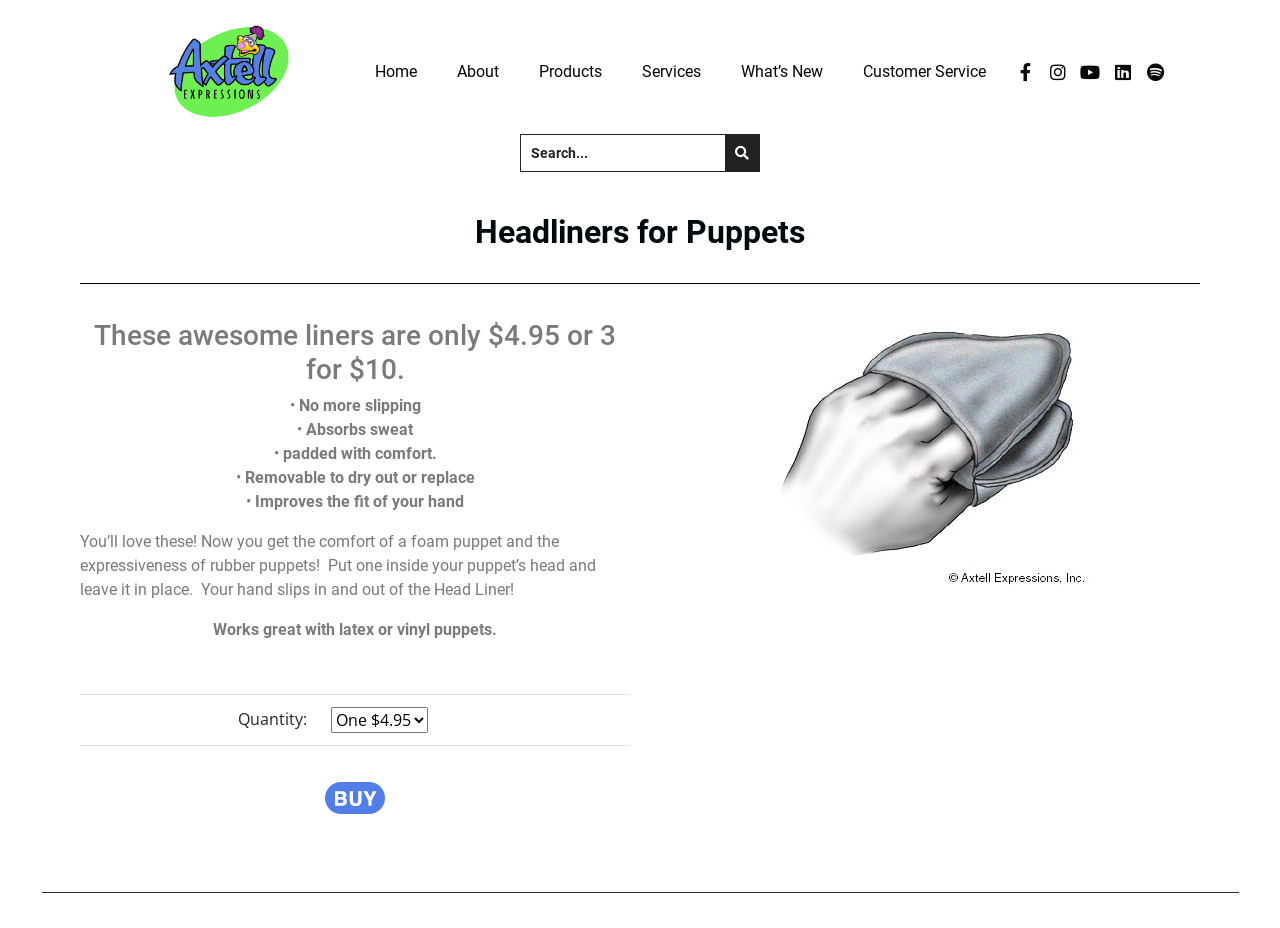How many social media links are on the webpage?
Please elaborate on the answer to the question with detailed information.

The social media links can be found at the top right corner of the webpage. There are links to Facebook, Instagram, Youtube, Linkedin, and Spotify, which makes a total of 5 social media links.